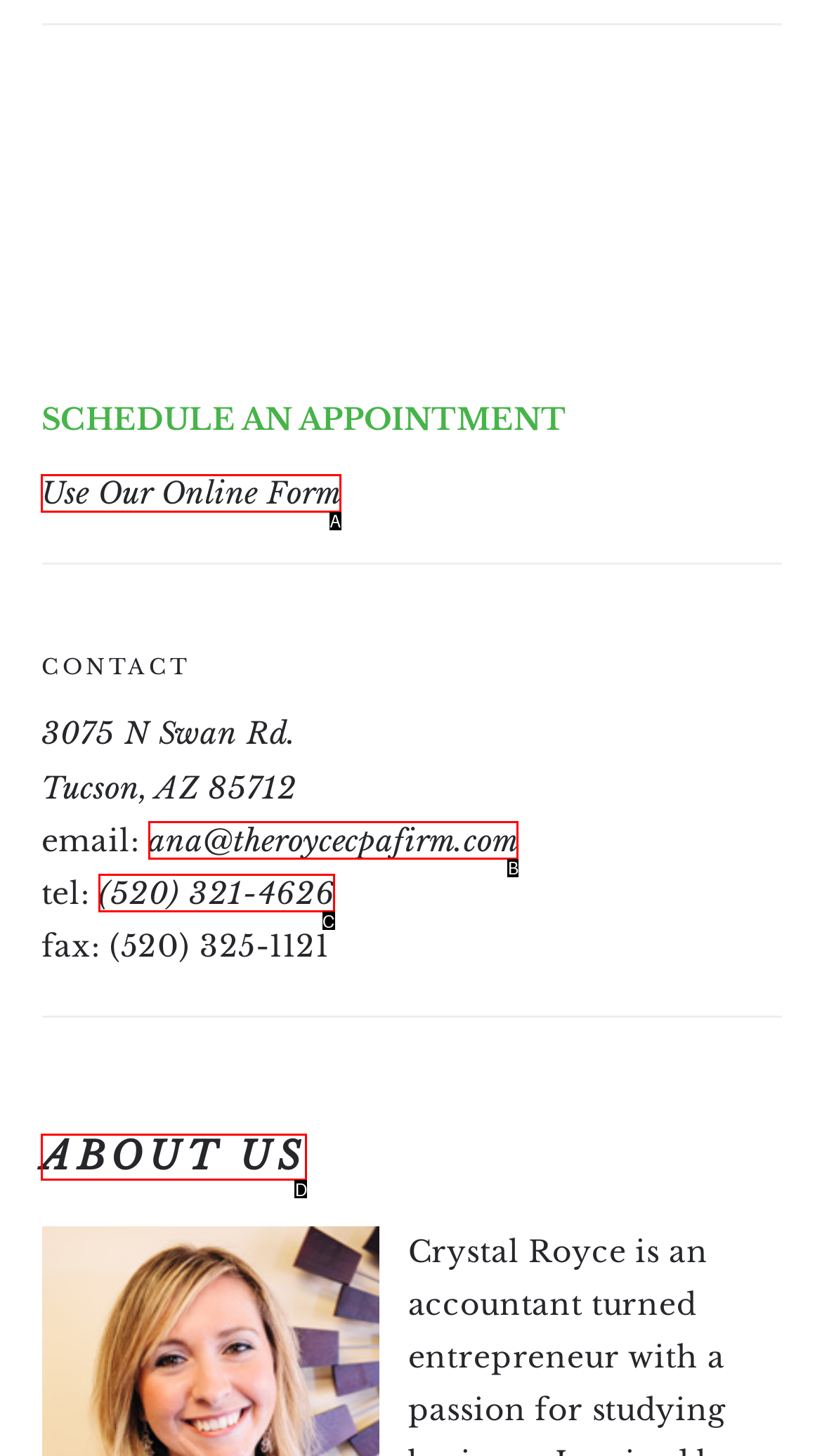From the given options, choose the HTML element that aligns with the description: ana@theroycecpafirm.com. Respond with the letter of the selected element.

B